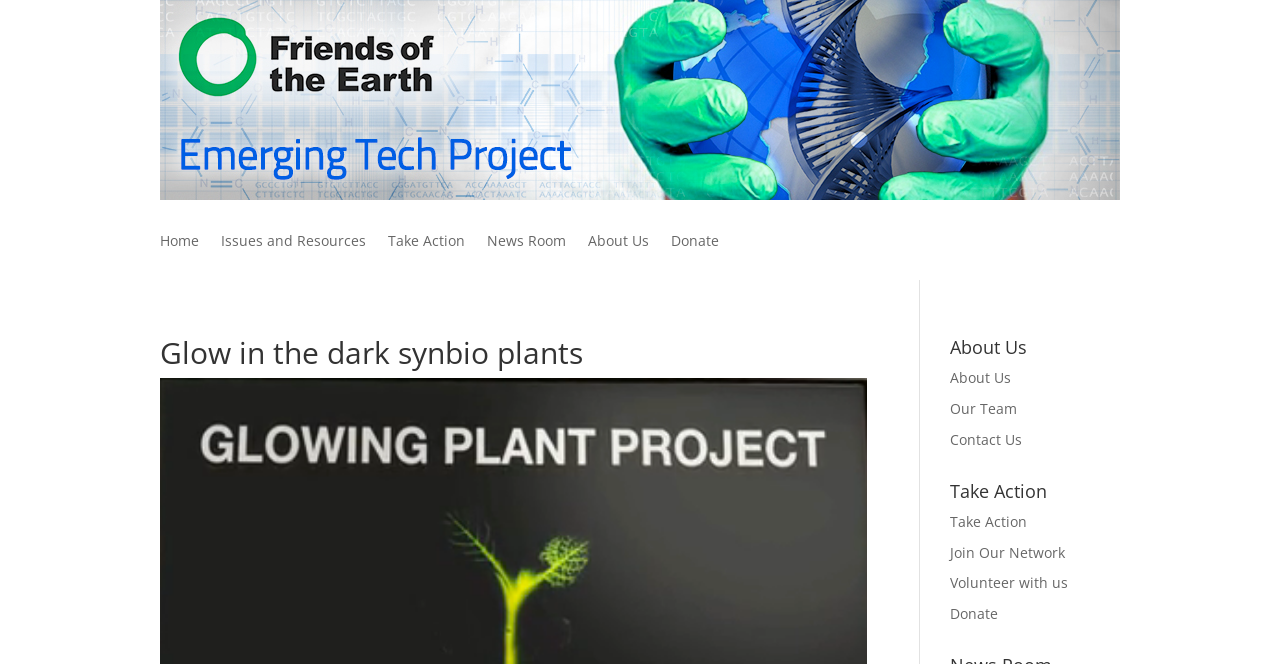Pinpoint the bounding box coordinates of the clickable area needed to execute the instruction: "Learn about the team". The coordinates should be specified as four float numbers between 0 and 1, i.e., [left, top, right, bottom].

[0.742, 0.601, 0.794, 0.63]